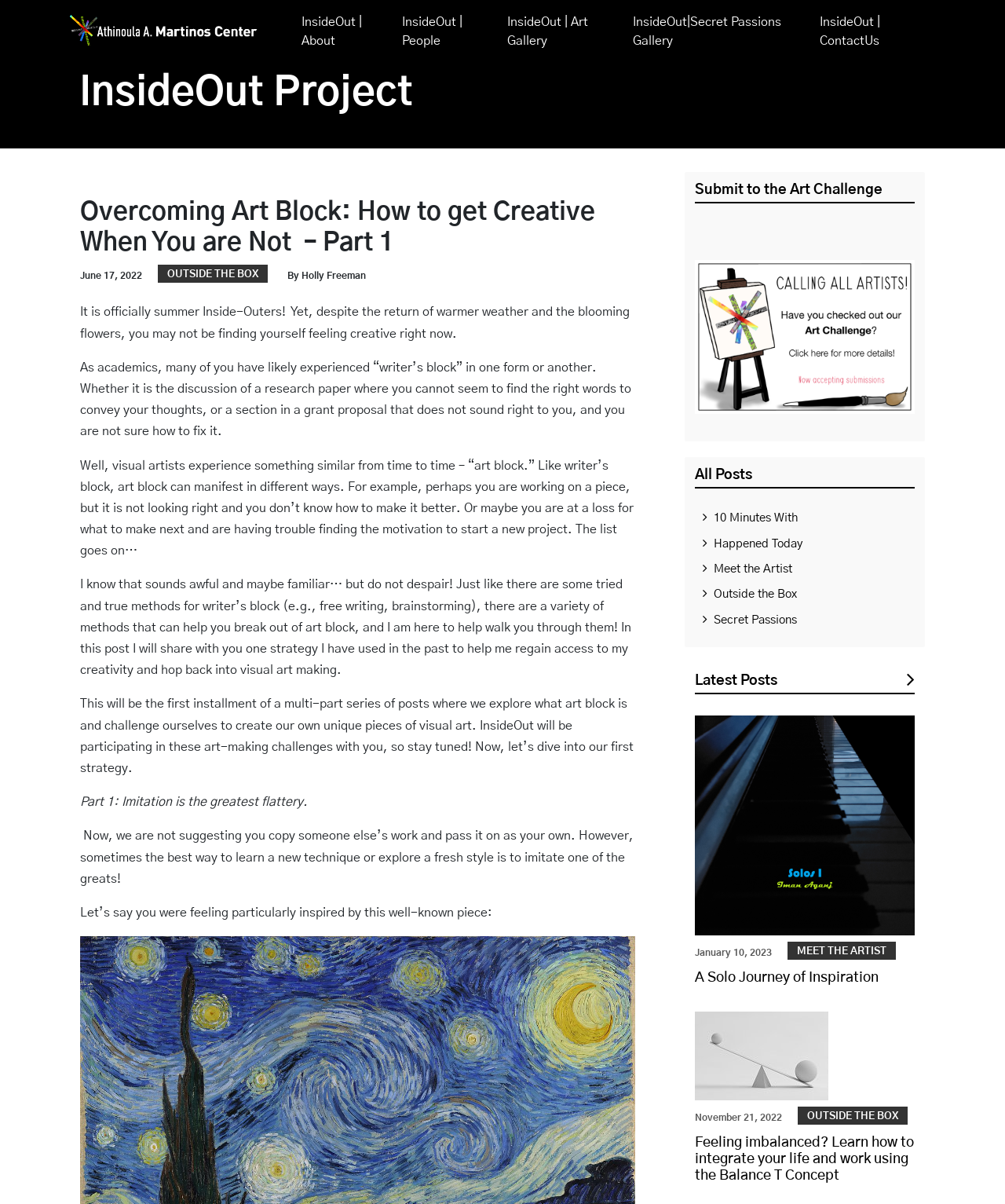Using the information in the image, give a detailed answer to the following question: What is the author of the post?

I found the answer by looking at the static text element with the text 'By Holly Freeman' which is located near the beginning of the post, indicating that Holly Freeman is the author of the post.